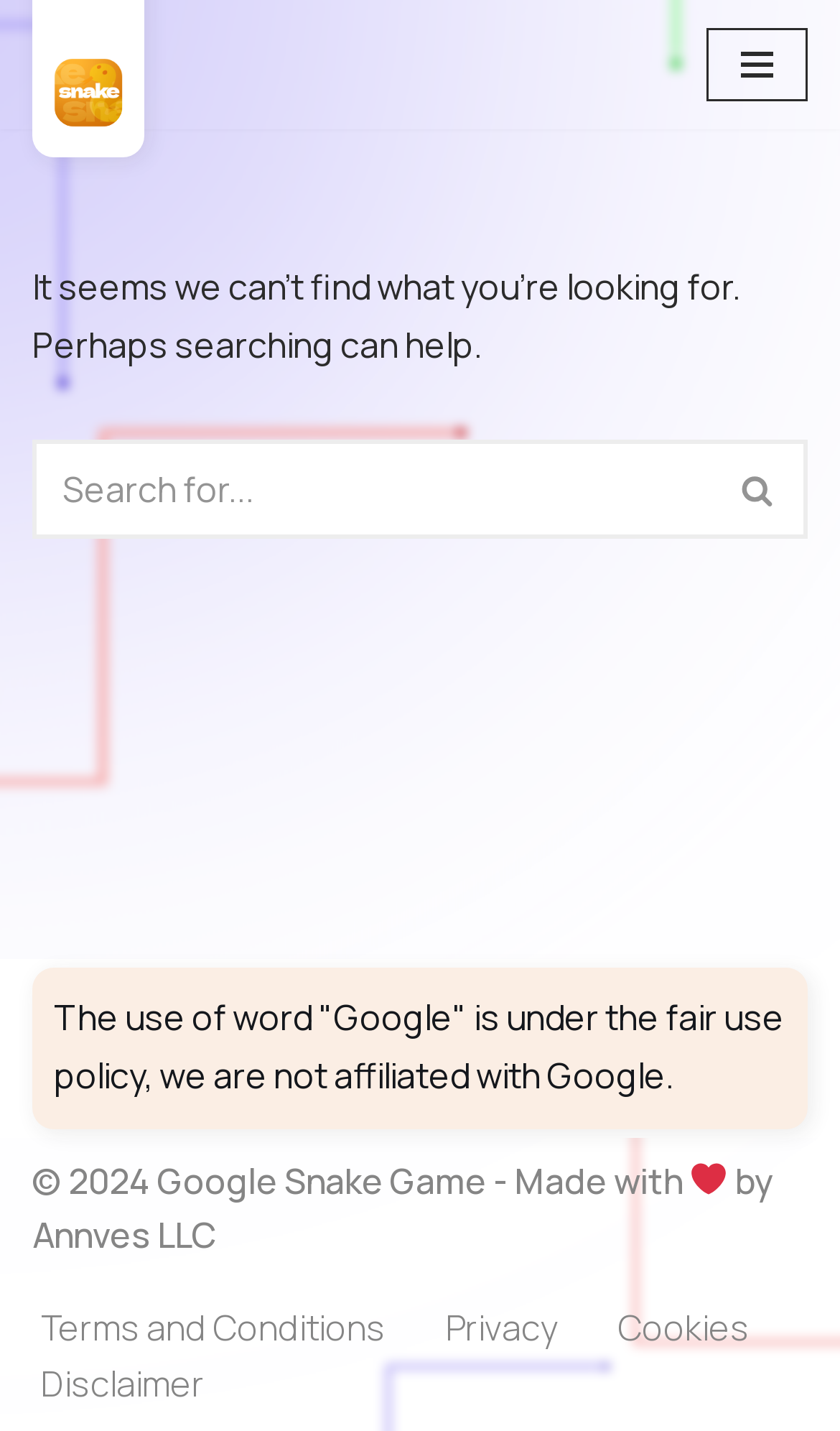Using the description "parent_node: Search for... aria-label="Search"", predict the bounding box of the relevant HTML element.

[0.846, 0.308, 0.962, 0.377]